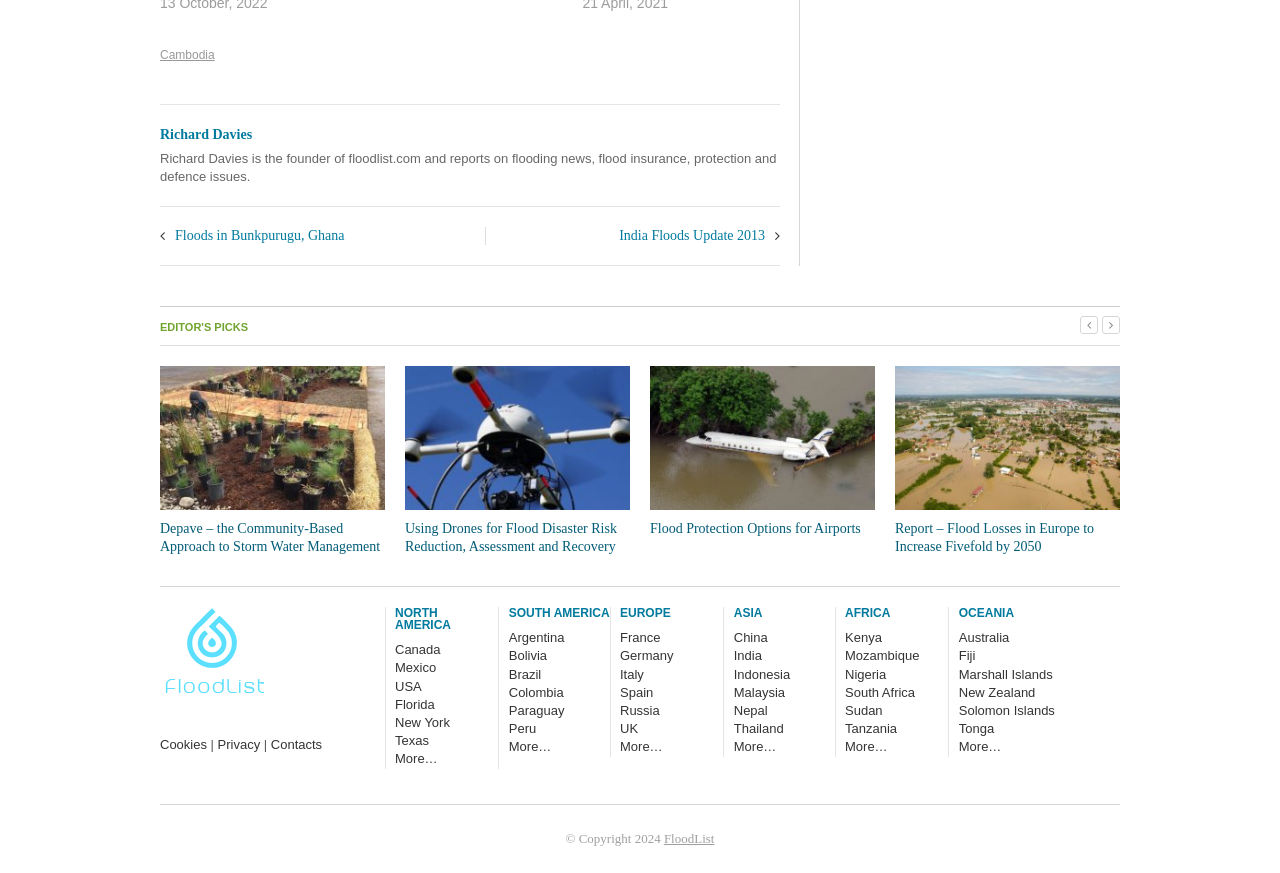What is the name of the founder of floodlist.com?
Refer to the image and provide a concise answer in one word or phrase.

Richard Davies